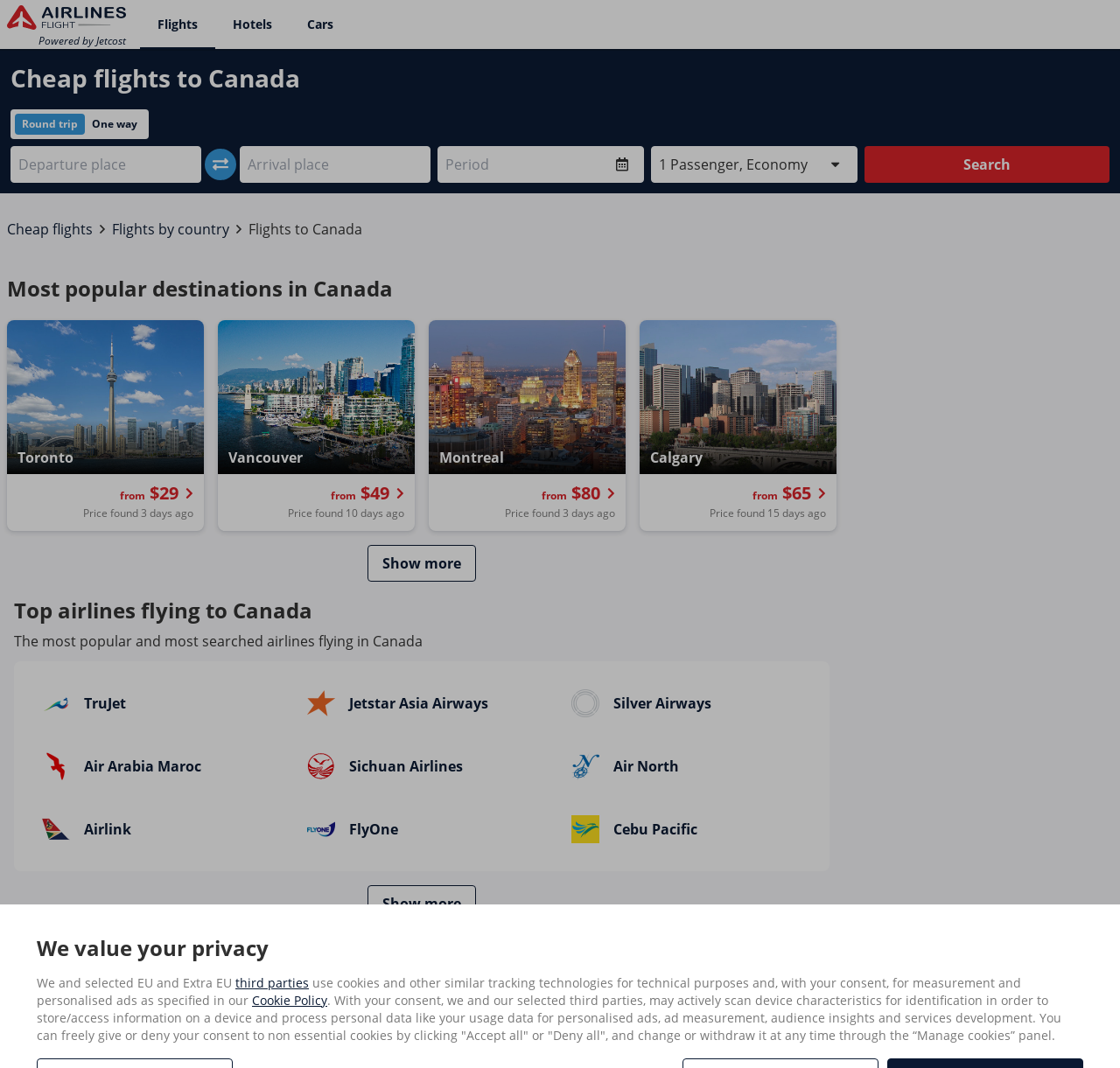Identify the bounding box coordinates of the clickable region to carry out the given instruction: "Show more popular destinations".

[0.328, 0.51, 0.425, 0.544]